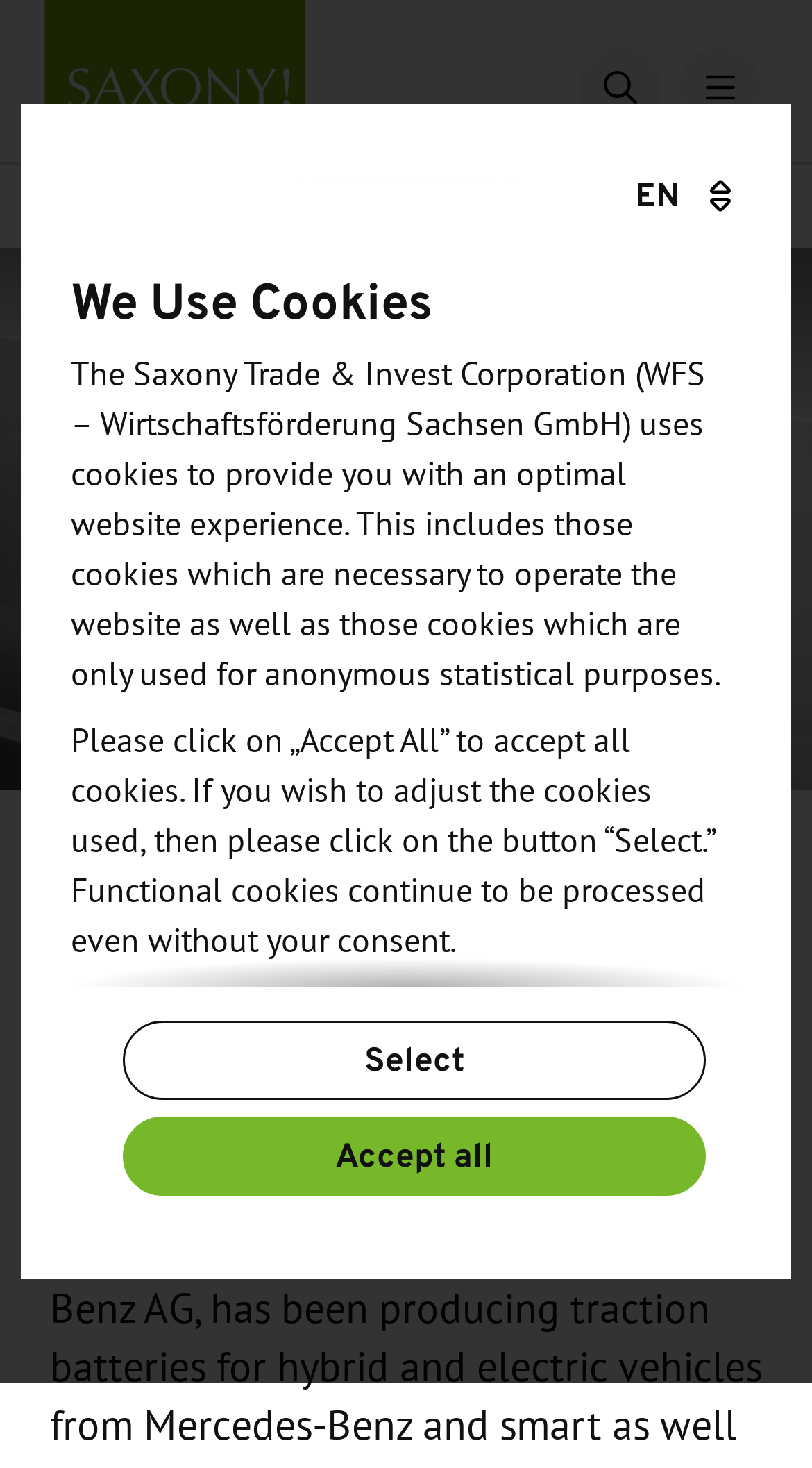Show the bounding box coordinates for the HTML element as described: "title="Open search"".

[0.713, 0.031, 0.815, 0.088]